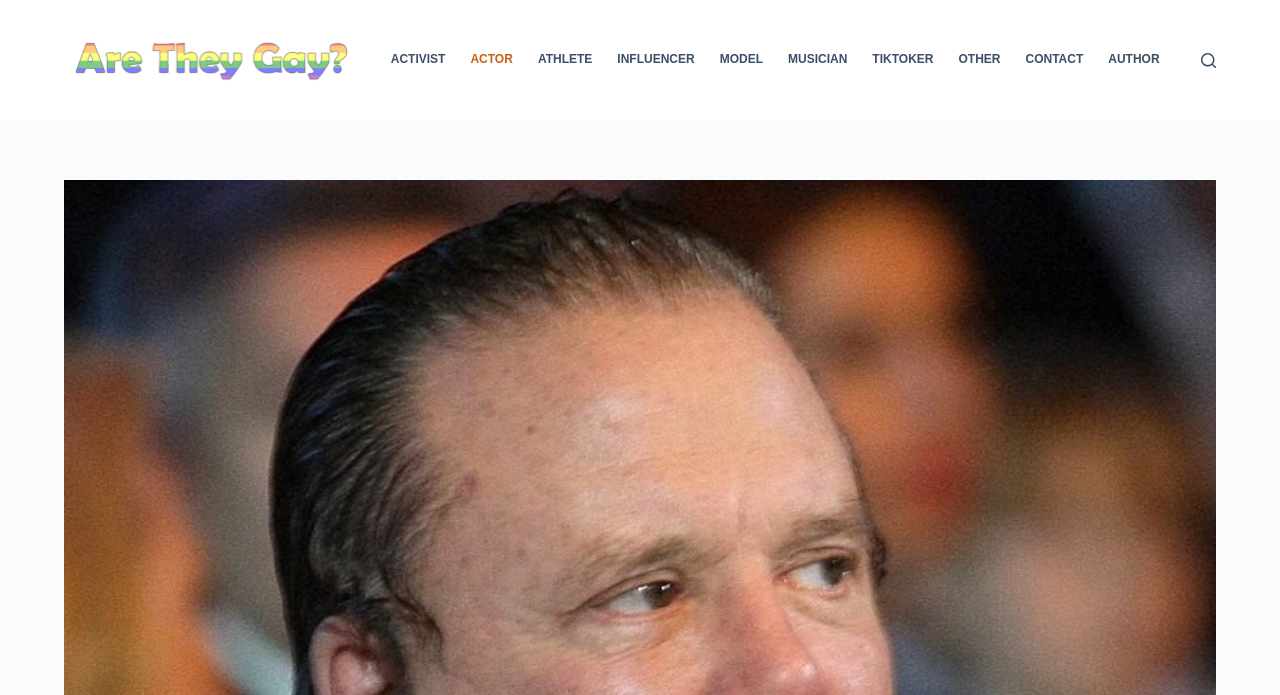What categories are available in the header menu?
Please provide a single word or phrase answer based on the image.

ACTIVIST, ACTOR, ATHLETE, INFLUENCER, MODEL, MUSICIAN, TIKTOKER, OTHER, CONTACT, AUTHOR